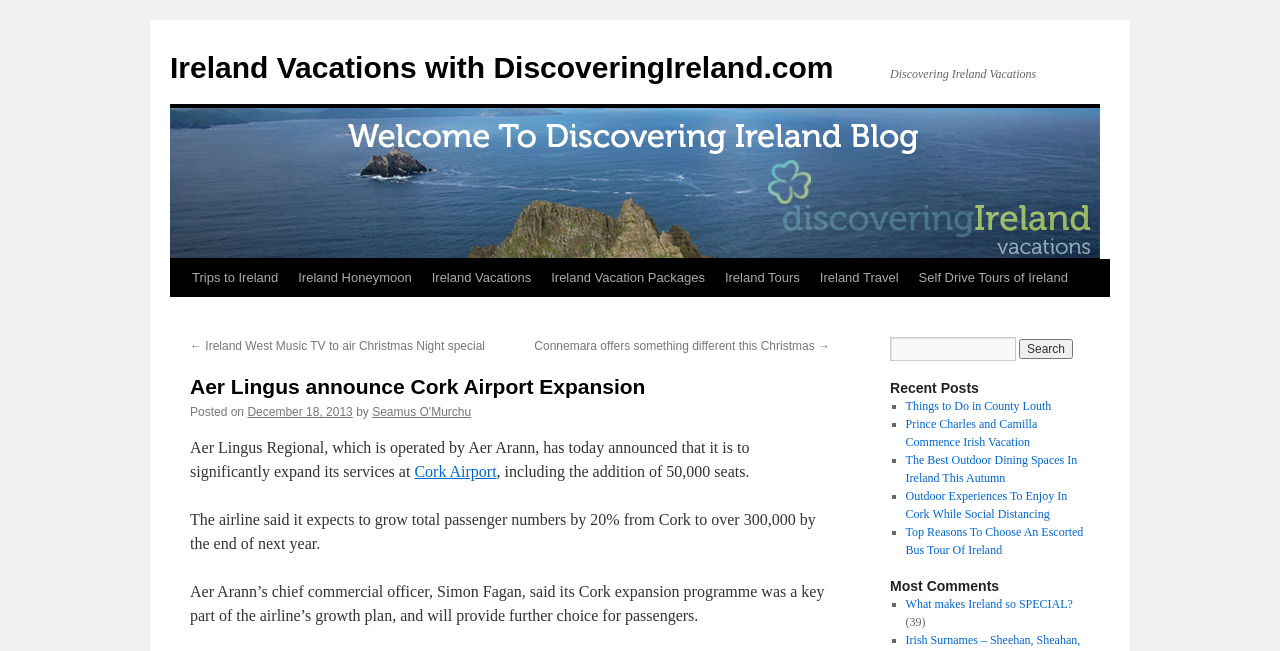Please specify the bounding box coordinates for the clickable region that will help you carry out the instruction: "Read about Aer Lingus announcing Cork Airport expansion".

[0.148, 0.573, 0.648, 0.615]